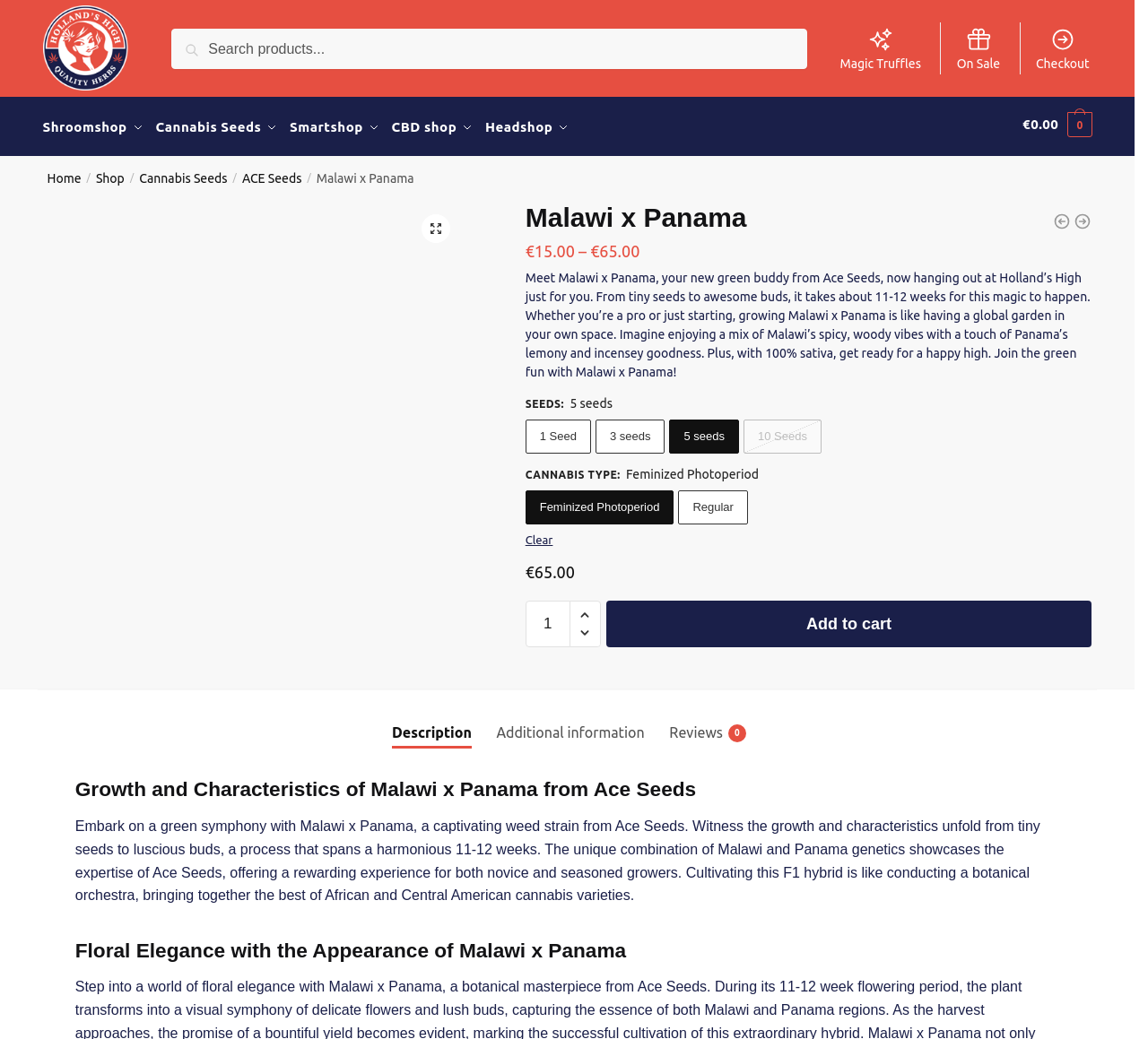Please specify the coordinates of the bounding box for the element that should be clicked to carry out this instruction: "View product description". The coordinates must be four float numbers between 0 and 1, formatted as [left, top, right, bottom].

[0.341, 0.66, 0.411, 0.714]